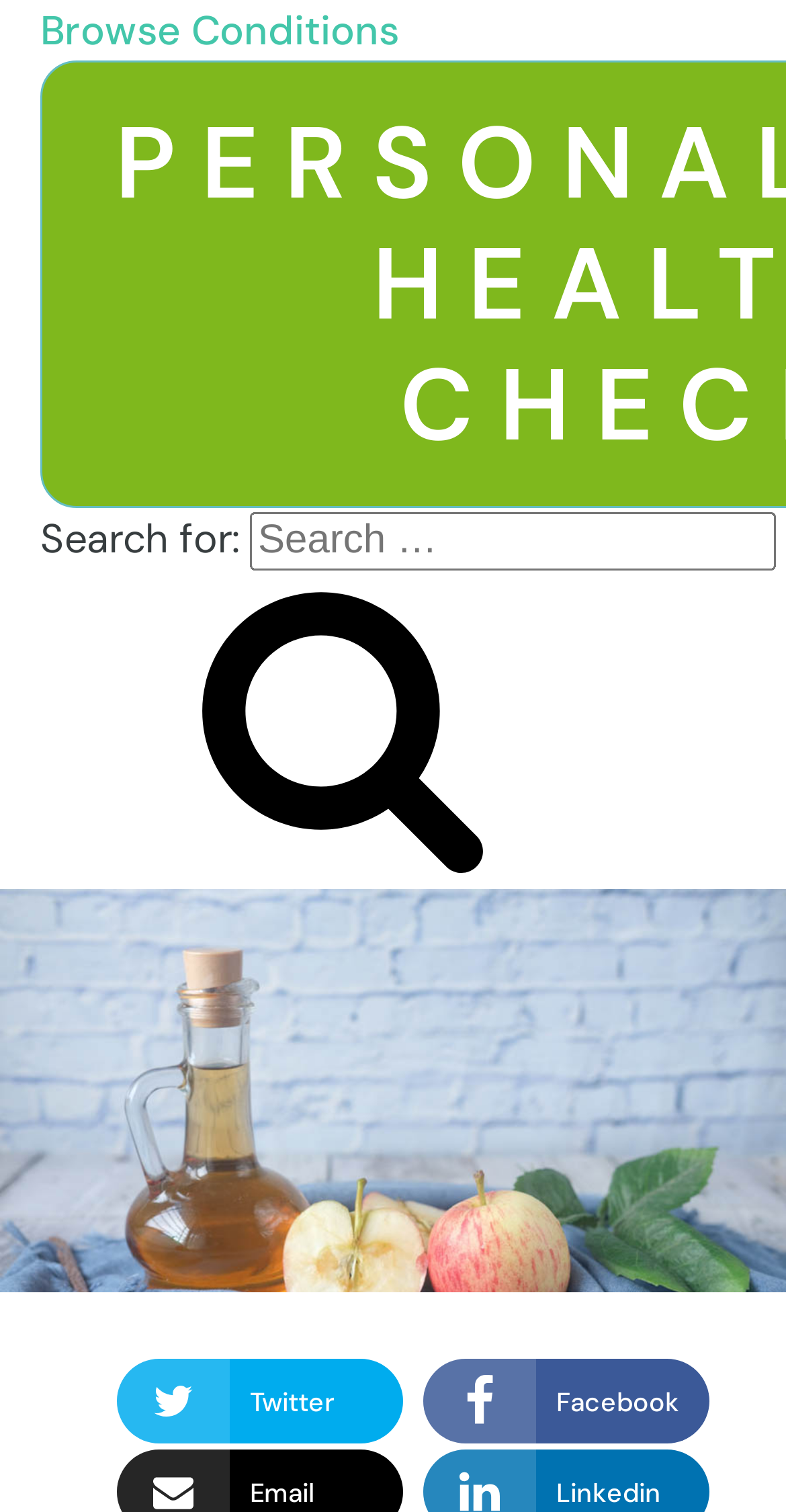Locate the bounding box coordinates for the element described below: "Home & Garden". The coordinates must be four float values between 0 and 1, formatted as [left, top, right, bottom].

None